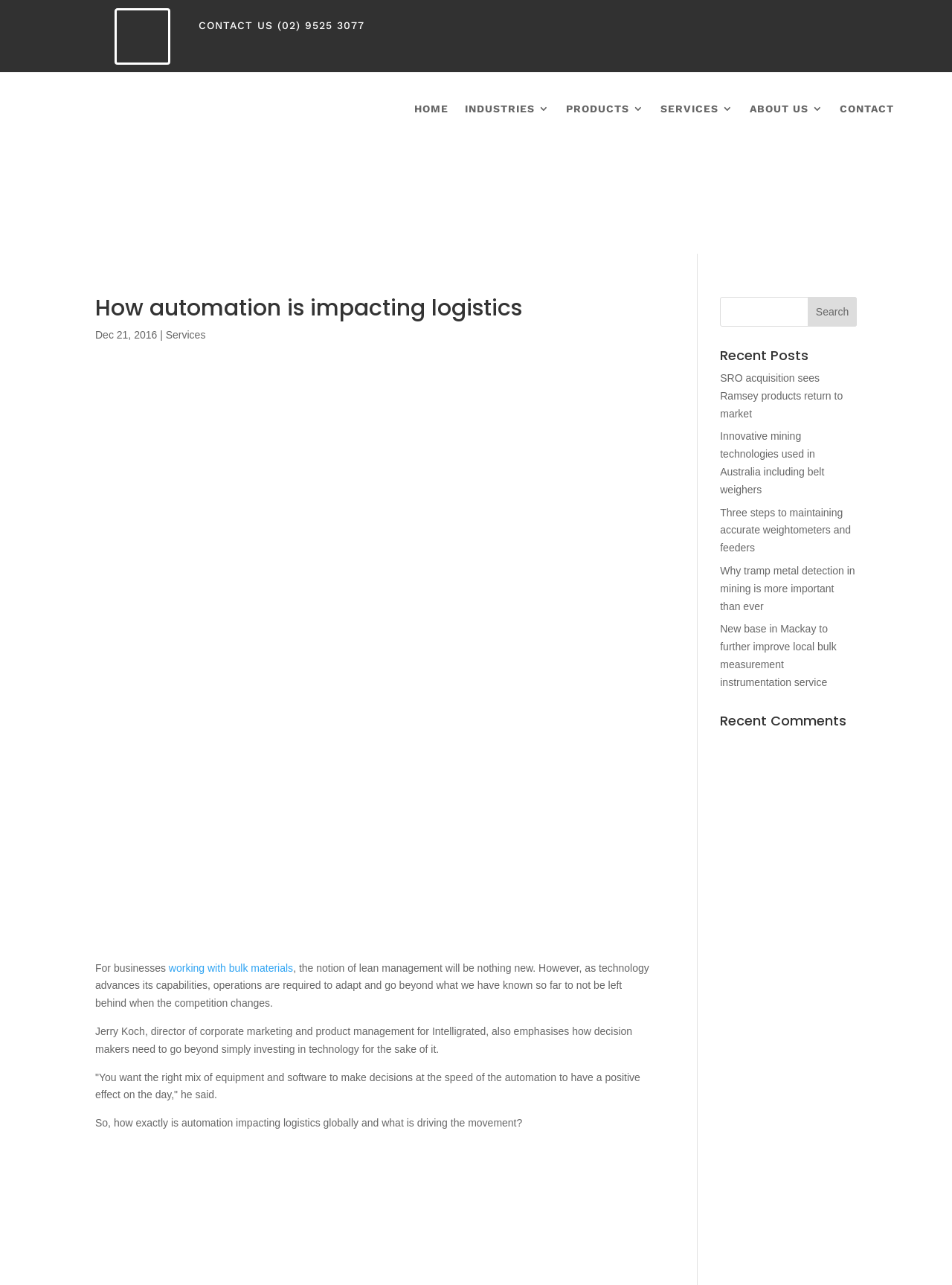Please determine the bounding box coordinates of the area that needs to be clicked to complete this task: 'Go to the HOME page'. The coordinates must be four float numbers between 0 and 1, formatted as [left, top, right, bottom].

[0.435, 0.08, 0.471, 0.093]